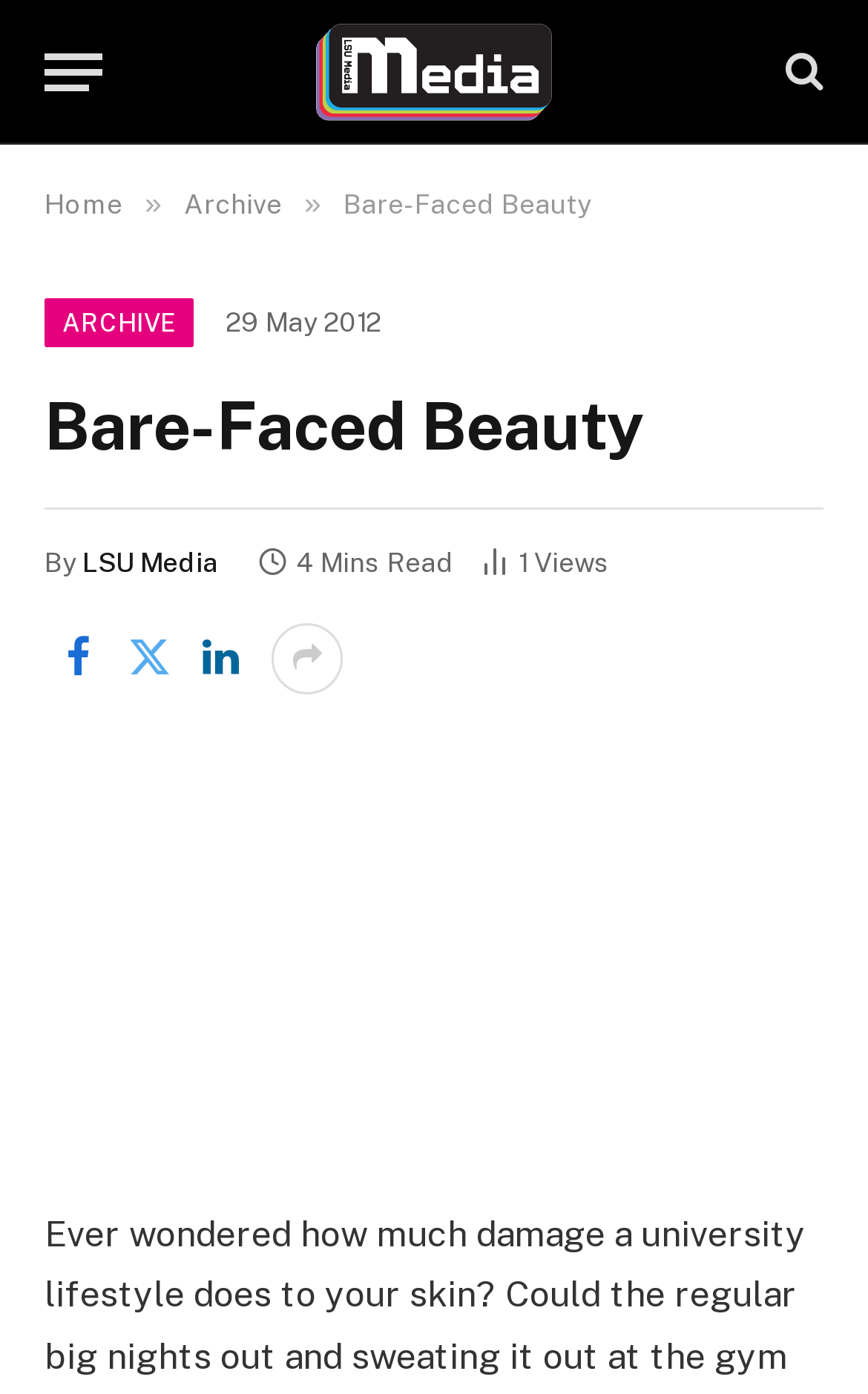Please study the image and answer the question comprehensively:
What is the title of the article?

I found the title of the article by looking at the heading element which contains the text 'Bare-Faced Beauty'.